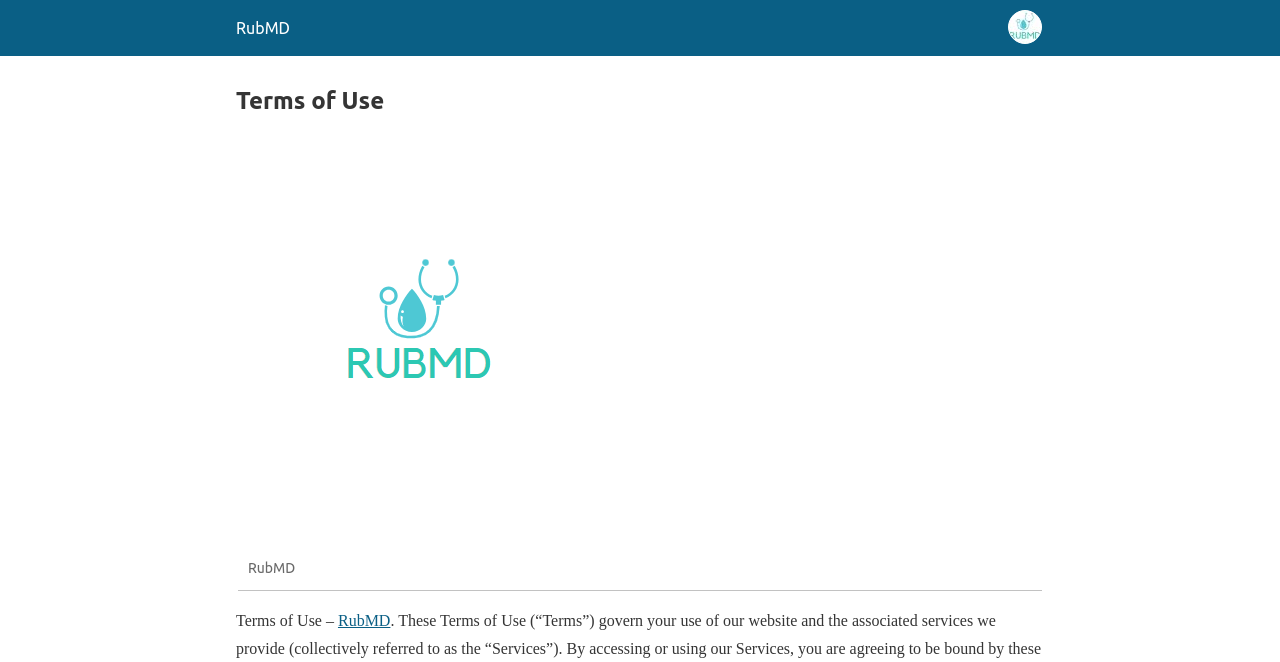Answer the question briefly using a single word or phrase: 
How many images are present on the webpage?

2